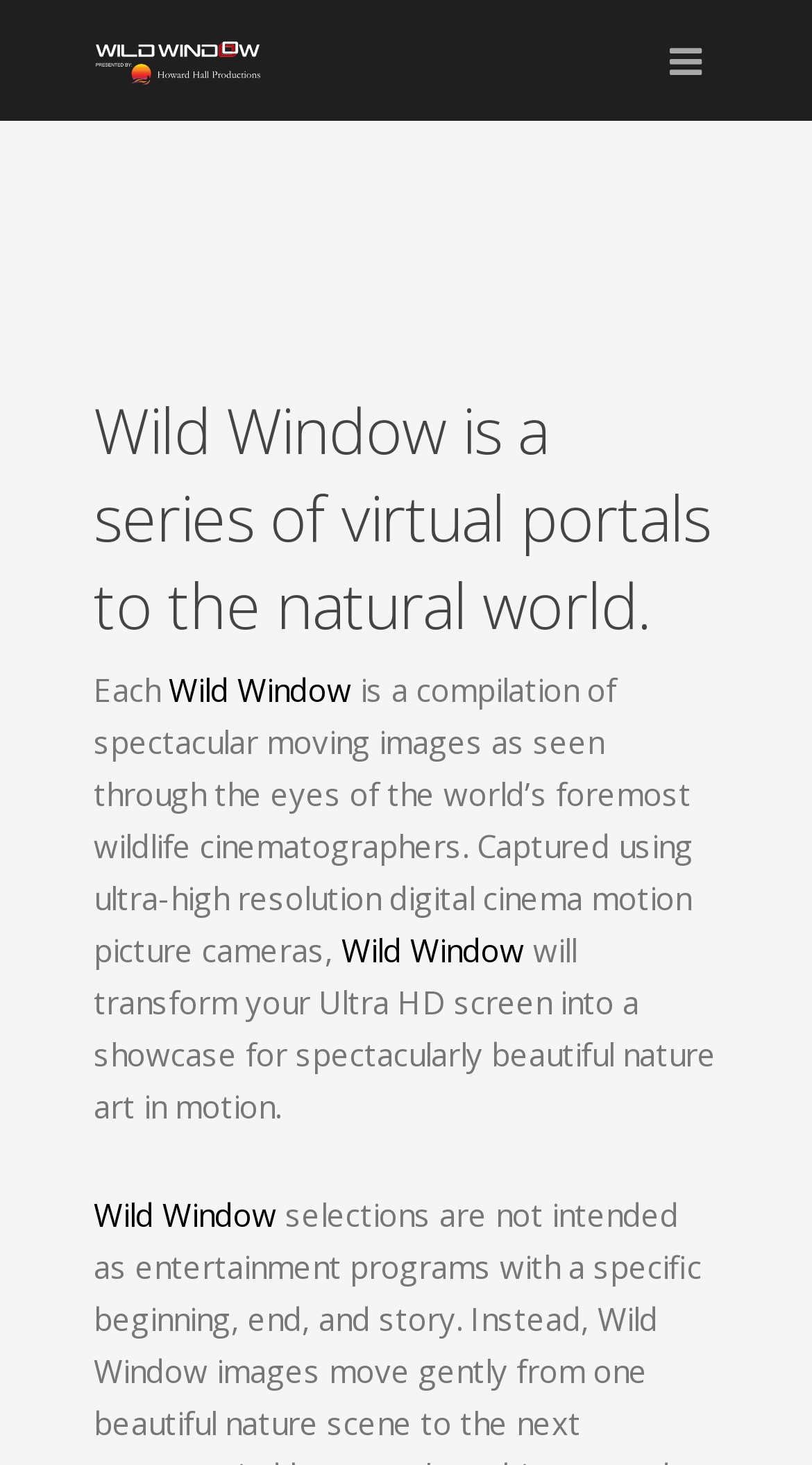Identify the bounding box coordinates for the UI element described by the following text: "alt="Wild Window"". Provide the coordinates as four float numbers between 0 and 1, in the format [left, top, right, bottom].

[0.115, 0.02, 0.769, 0.054]